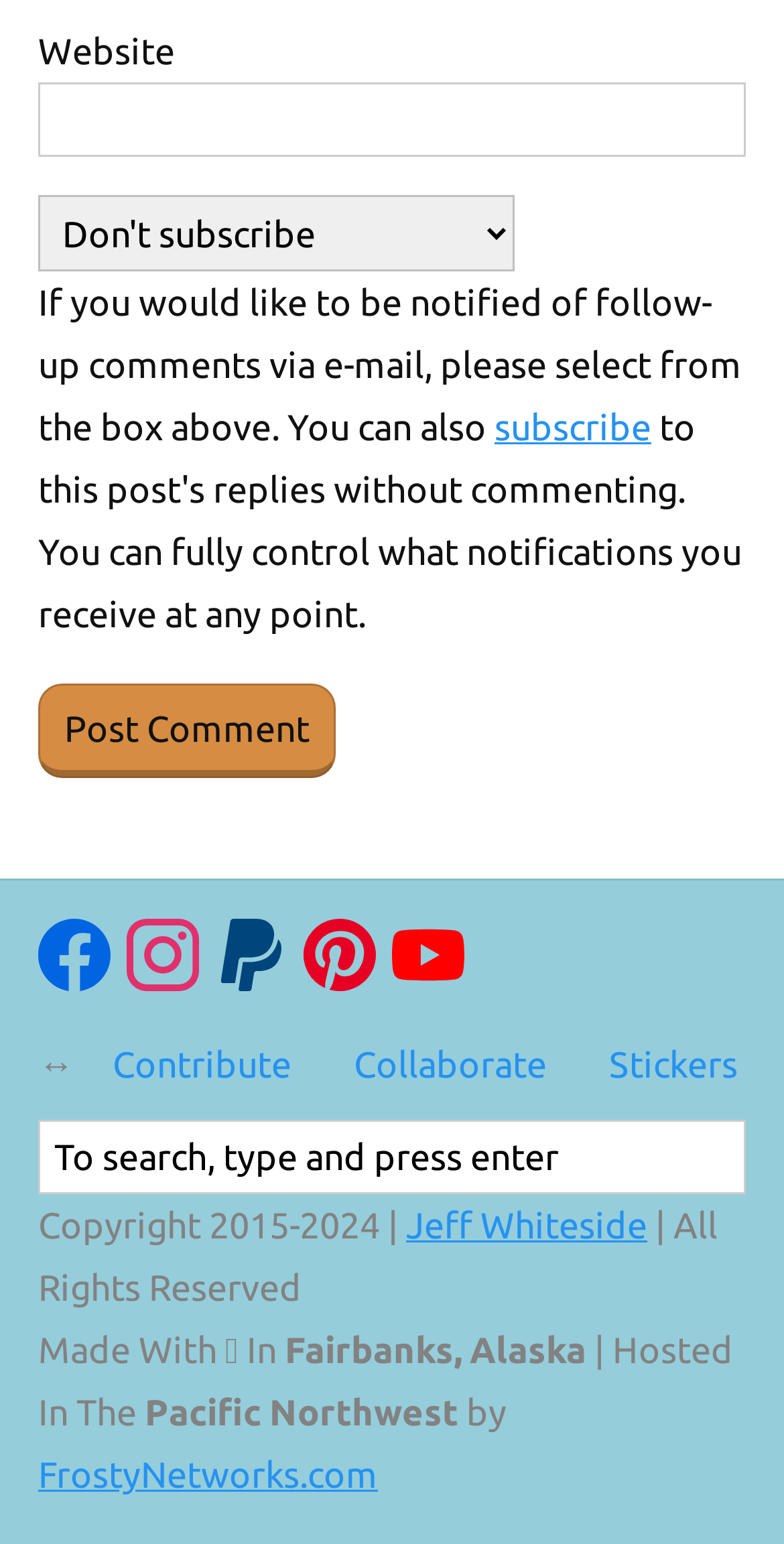Return the bounding box coordinates of the UI element that corresponds to this description: "Jeff Whiteside". The coordinates must be given as four float numbers in the range of 0 and 1, [left, top, right, bottom].

[0.518, 0.78, 0.826, 0.806]